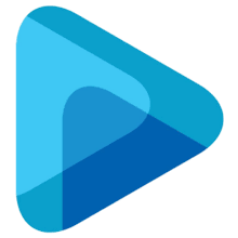What is the purpose of the graphic?
Please utilize the information in the image to give a detailed response to the question.

The caption explains that the graphic is commonly associated with multimedia content and is often used in digital platforms, especially in video or audio applications, to indicate play functionality.